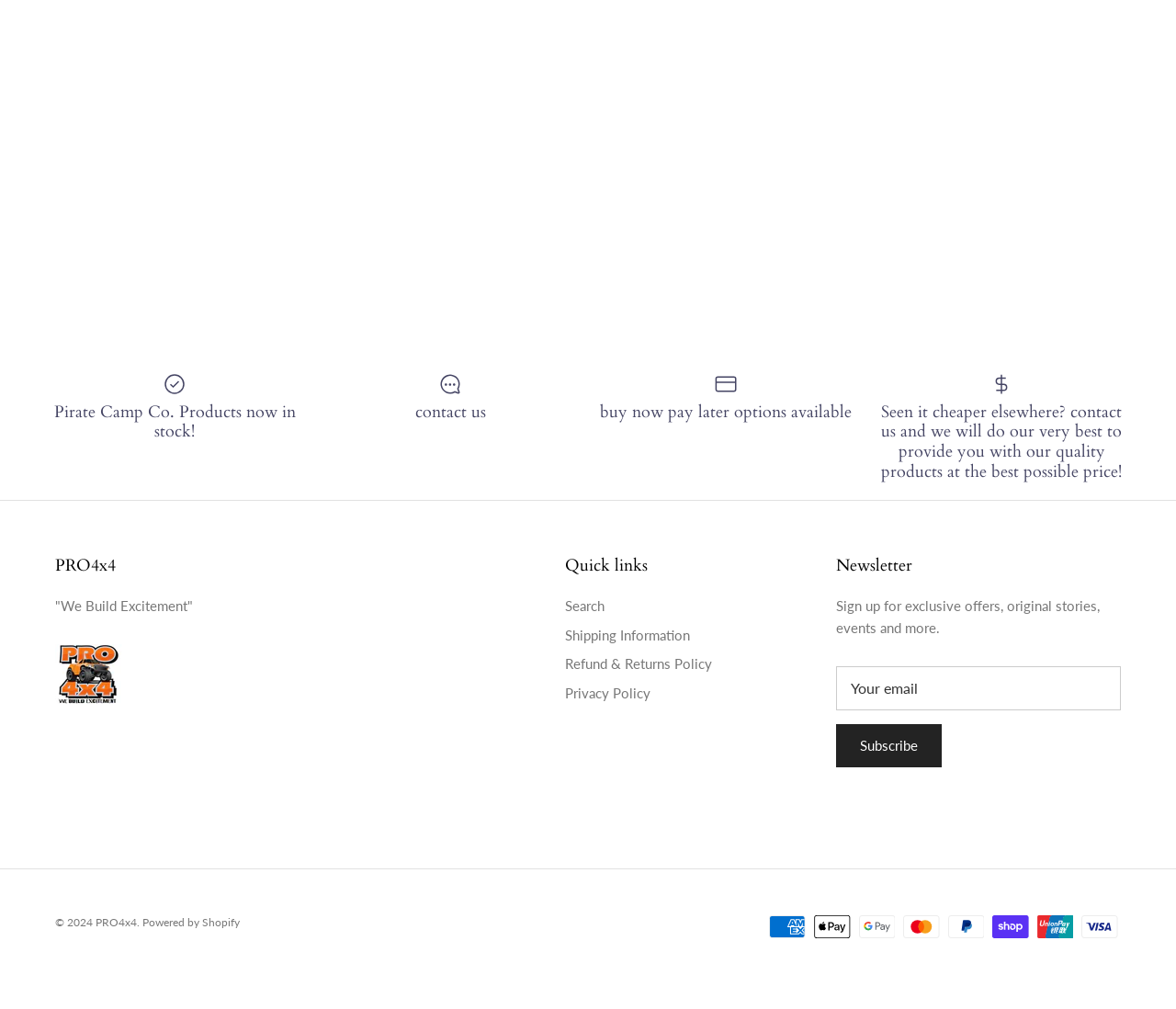Bounding box coordinates are specified in the format (top-left x, top-left y, bottom-right x, bottom-right y). All values are floating point numbers bounded between 0 and 1. Please provide the bounding box coordinate of the region this sentence describes: BBQ 450 SPARES From $34.95

[0.742, 0.236, 0.961, 0.277]